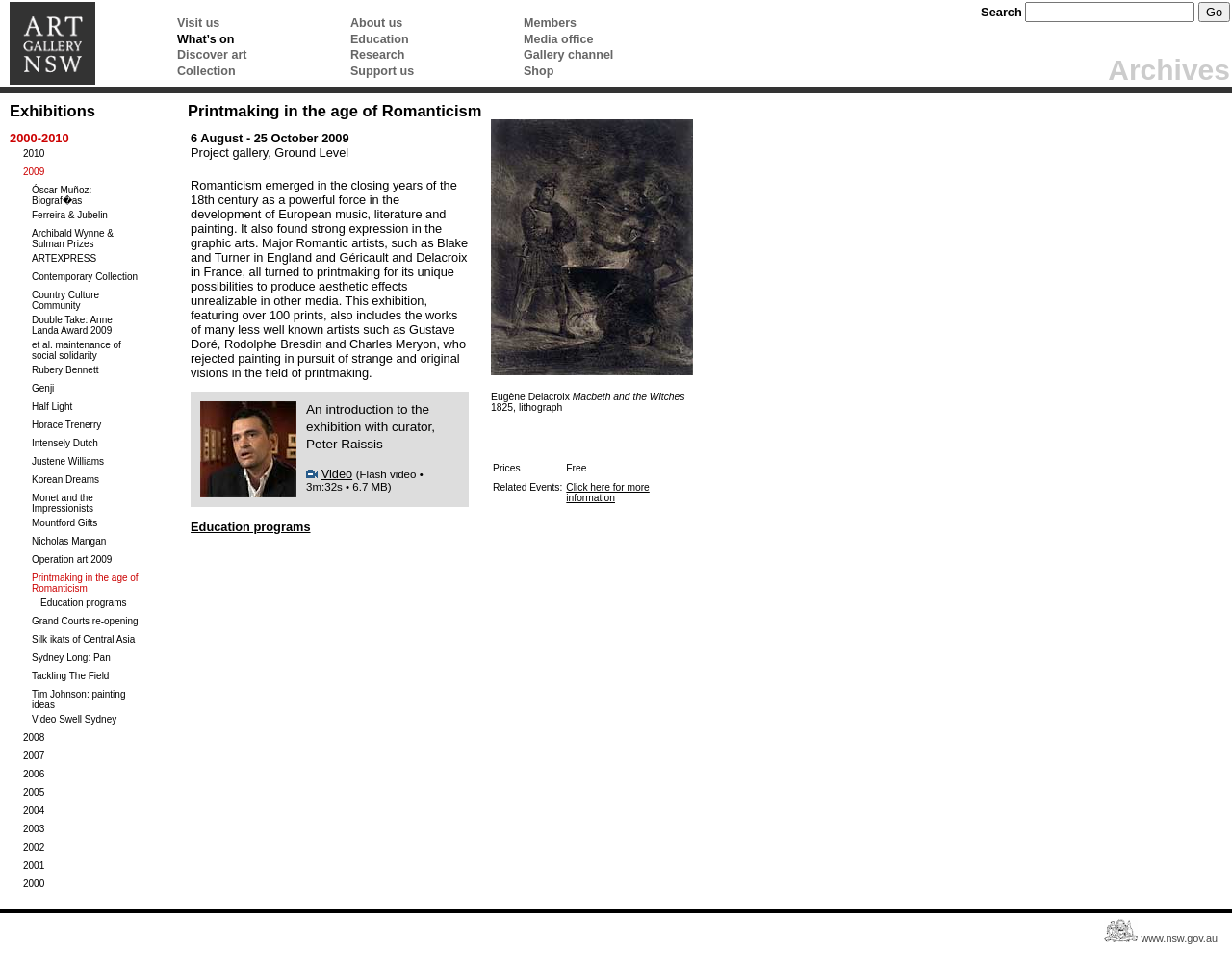Kindly determine the bounding box coordinates for the clickable area to achieve the given instruction: "Search".

[0.832, 0.002, 0.97, 0.023]